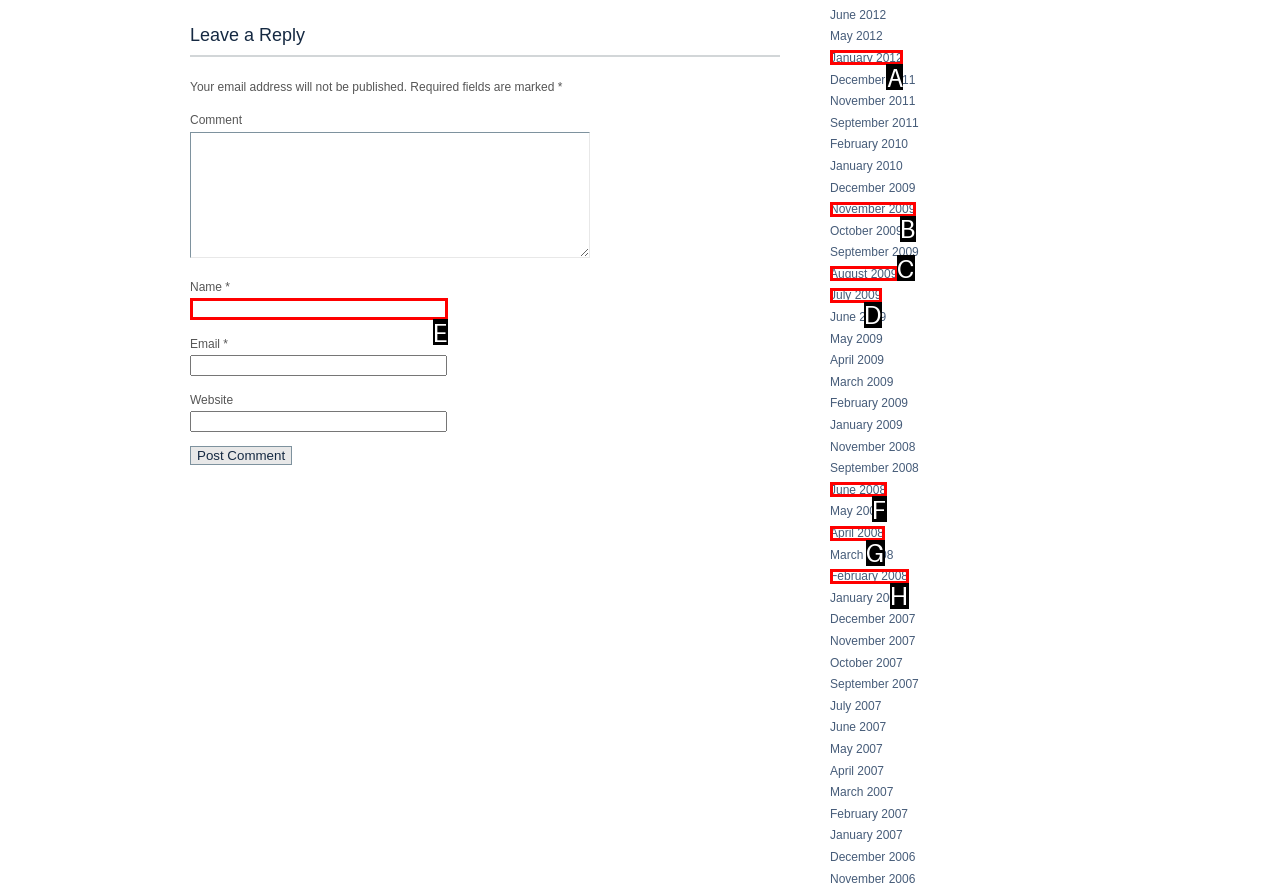Tell me the letter of the HTML element that best matches the description: July 2009 from the provided options.

D